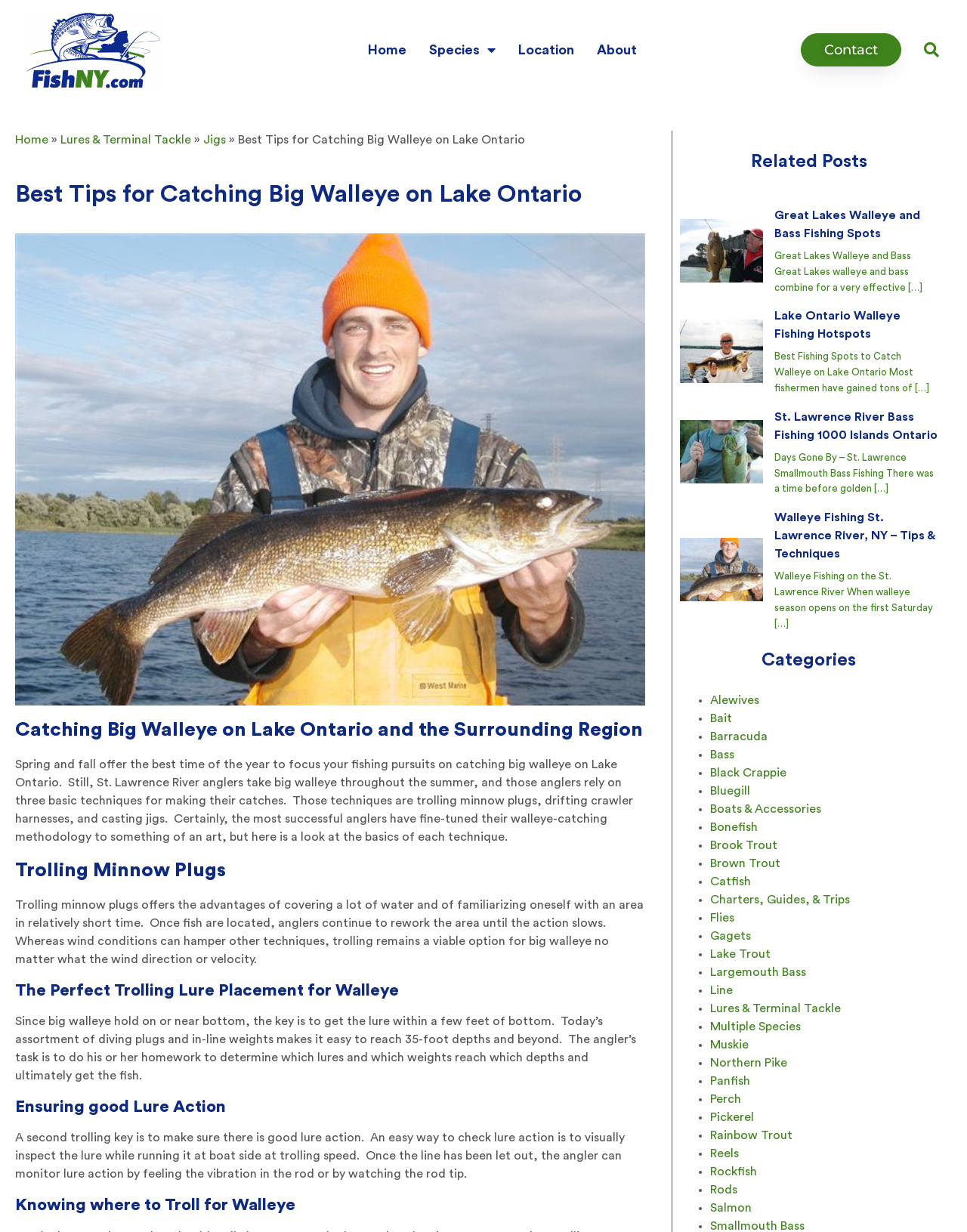Find the bounding box coordinates of the element you need to click on to perform this action: 'Check 'Categories' section'. The coordinates should be represented by four float values between 0 and 1, in the format [left, top, right, bottom].

[0.703, 0.522, 0.97, 0.551]